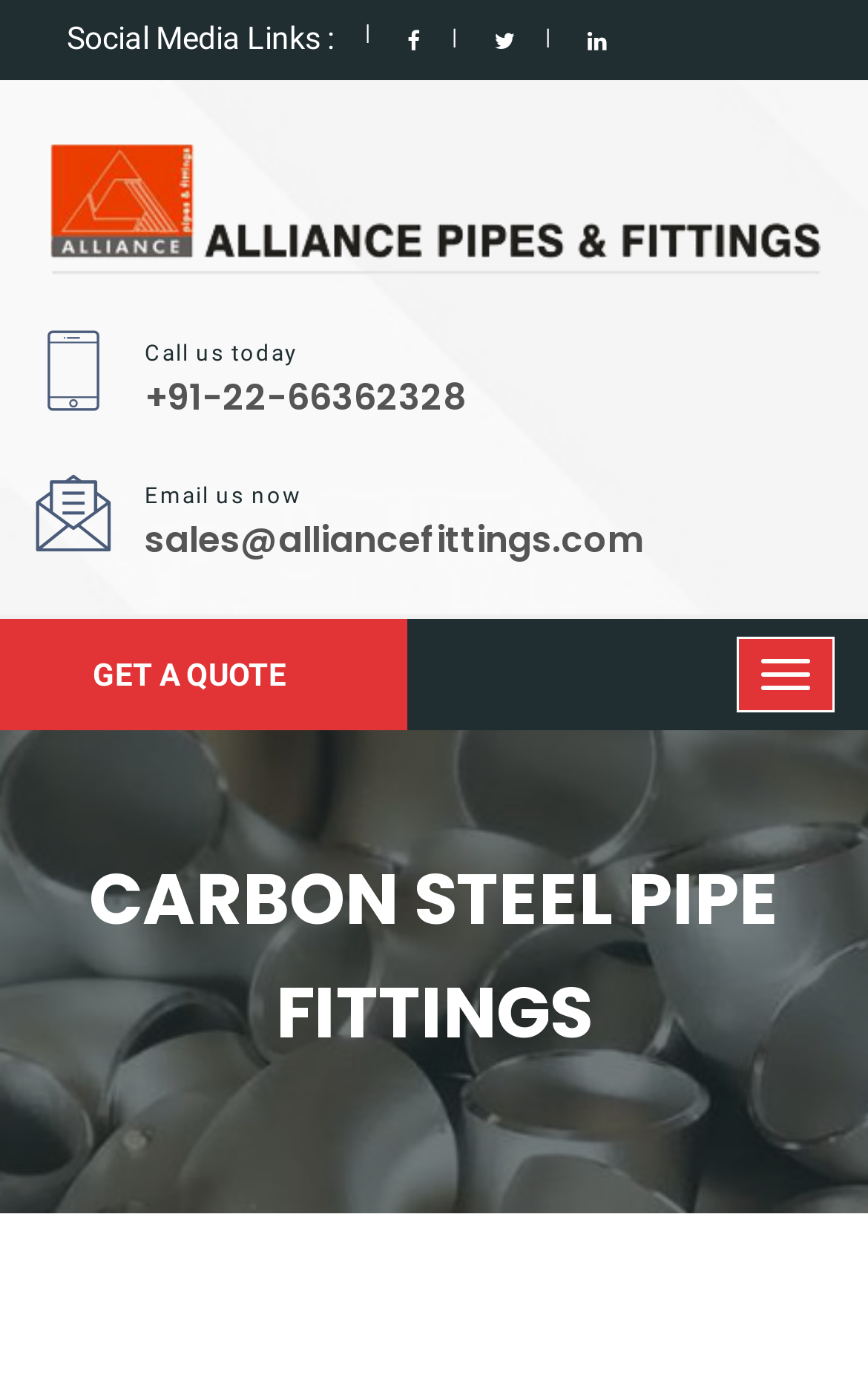What type of products does the company offer?
Provide a detailed answer to the question using information from the image.

I found the type of products by looking at the main heading, which says 'CARBON STEEL PIPE FITTINGS', indicating that the company offers carbon steel pipe fittings.